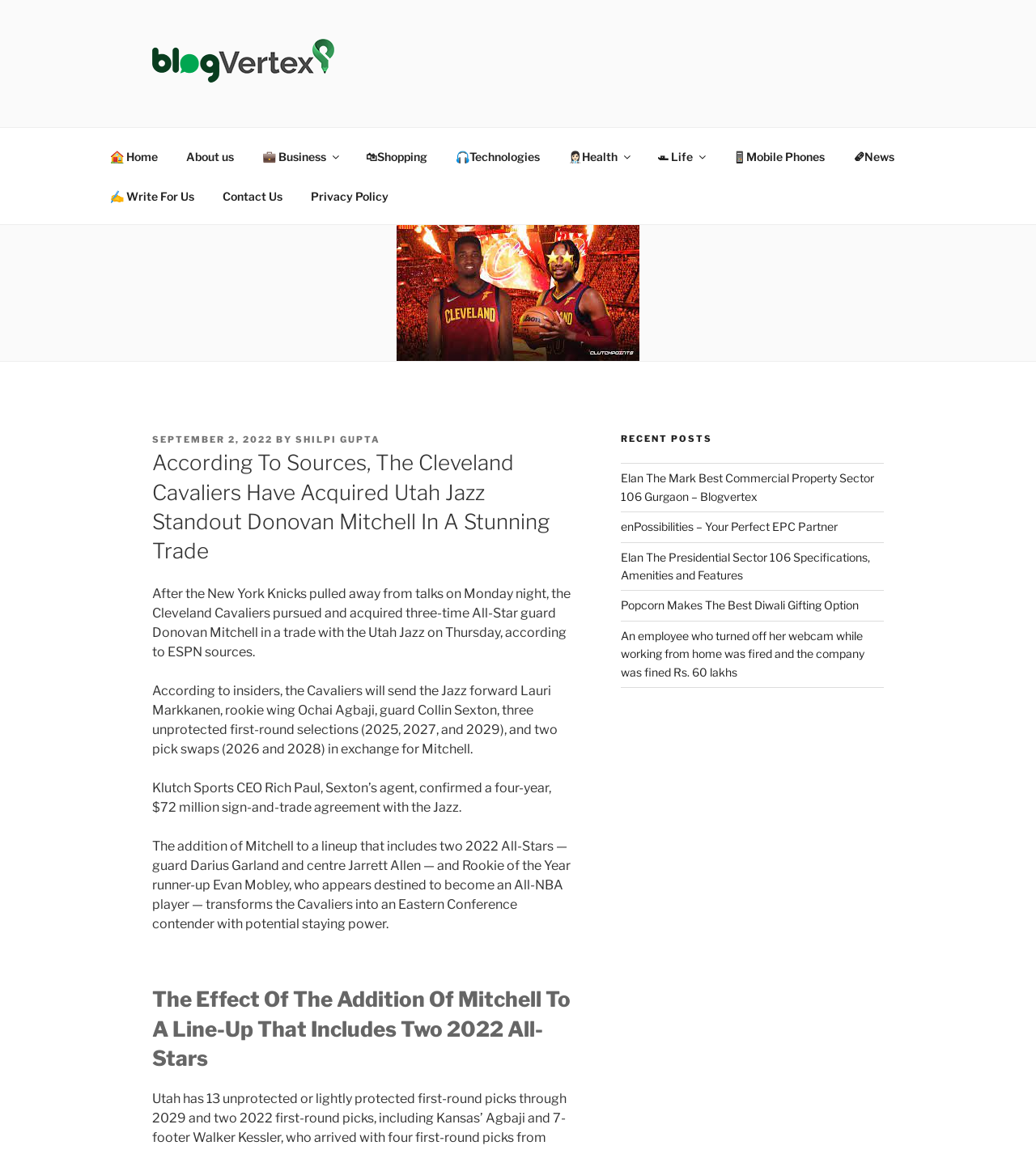Predict the bounding box of the UI element based on this description: "✍️ Write For Us".

[0.092, 0.153, 0.201, 0.188]